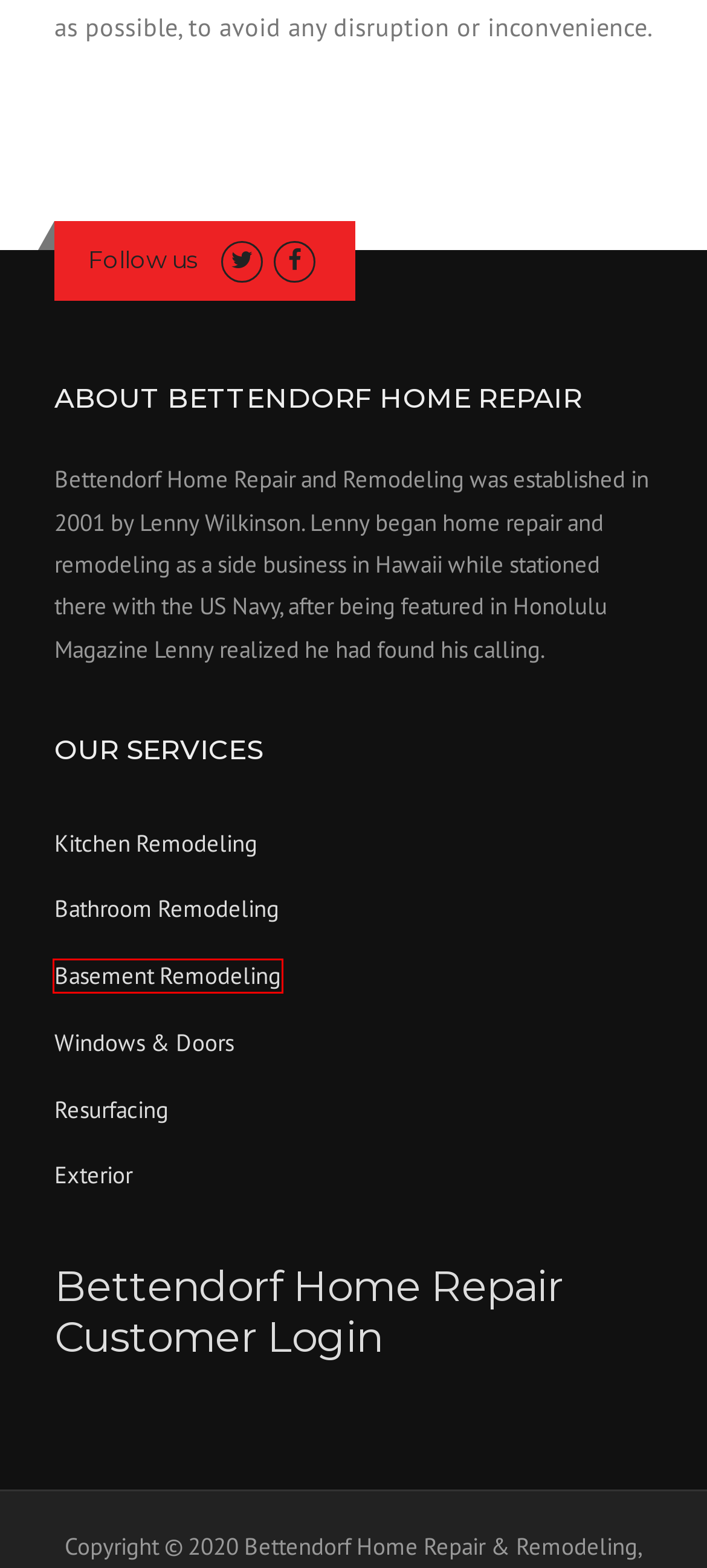Examine the screenshot of a webpage with a red bounding box around a UI element. Select the most accurate webpage description that corresponds to the new page after clicking the highlighted element. Here are the choices:
A. Our Services - Bettendorf Home Repair
B. Kitchen Remodeling - Bettendorf Home Repair
C. Home - Bettendorf Home Repair
D. Customer Login - Bettendorf Home Repair
E. Bathroom Remodeling - Bettendorf Home Repair
F. Resurfacing - Bettendorf Home Repair
G. Exterior - Bettendorf Home Repair
H. Basement Remodeling - Bettendorf Home Repair

H